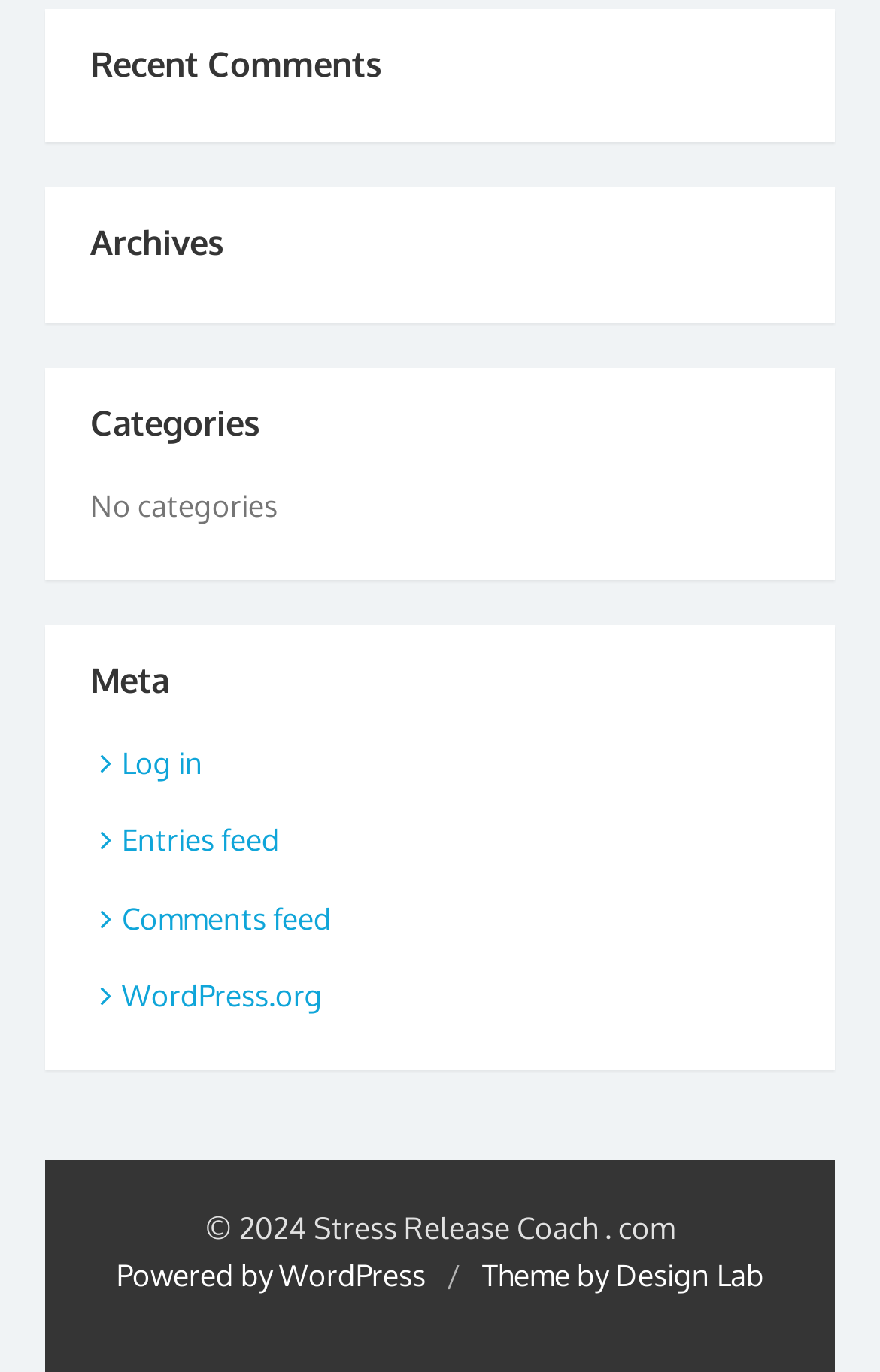Reply to the question with a single word or phrase:
How many links are there in the Meta section?

4